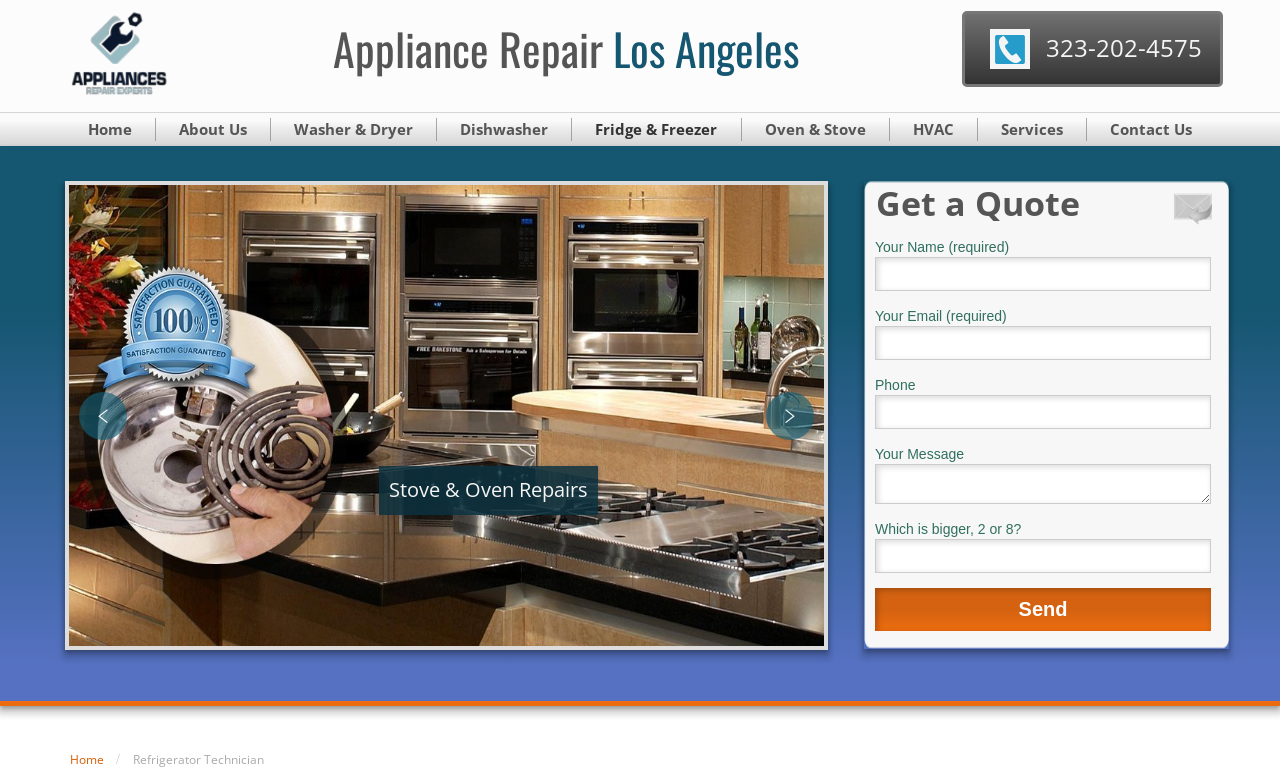Create a detailed summary of the webpage's content and design.

This webpage is about a refrigerator technician service in Los Angeles, CA. At the top, there is a header section with a title "Refrigerator Technician Los Angeles | 323-202-4575 | Call Us". Below the title, there are several links to different appliance repair services, including "appliance repair los angeles", "Home", "About Us", "Washer & Dryer", "Dishwasher", "Fridge & Freezer", "Oven & Stove", "HVAC", "Services", and "Contact Us". These links are arranged horizontally across the page.

On the left side of the page, there is a section with a heading "Appliance Repair Los Angeles" and a subheading "Los Angeles". Below this section, there is a large image that takes up most of the left side of the page.

On the right side of the page, there is a contact form with fields for "Your Name", "Your Email", "Phone", and "Your Message". The form also includes a captcha question "Which is bigger, 2 or 8?" and a "Send" button.

At the bottom of the page, there are two images, one with the text "contact us" and another with a phone number "323-202-4575". There are also two links to "Home" and "Refrigerator Technician" at the bottom of the page.

Overall, the webpage is focused on providing a refrigerator technician service in Los Angeles, CA, and offers a contact form for users to get in touch with the service.